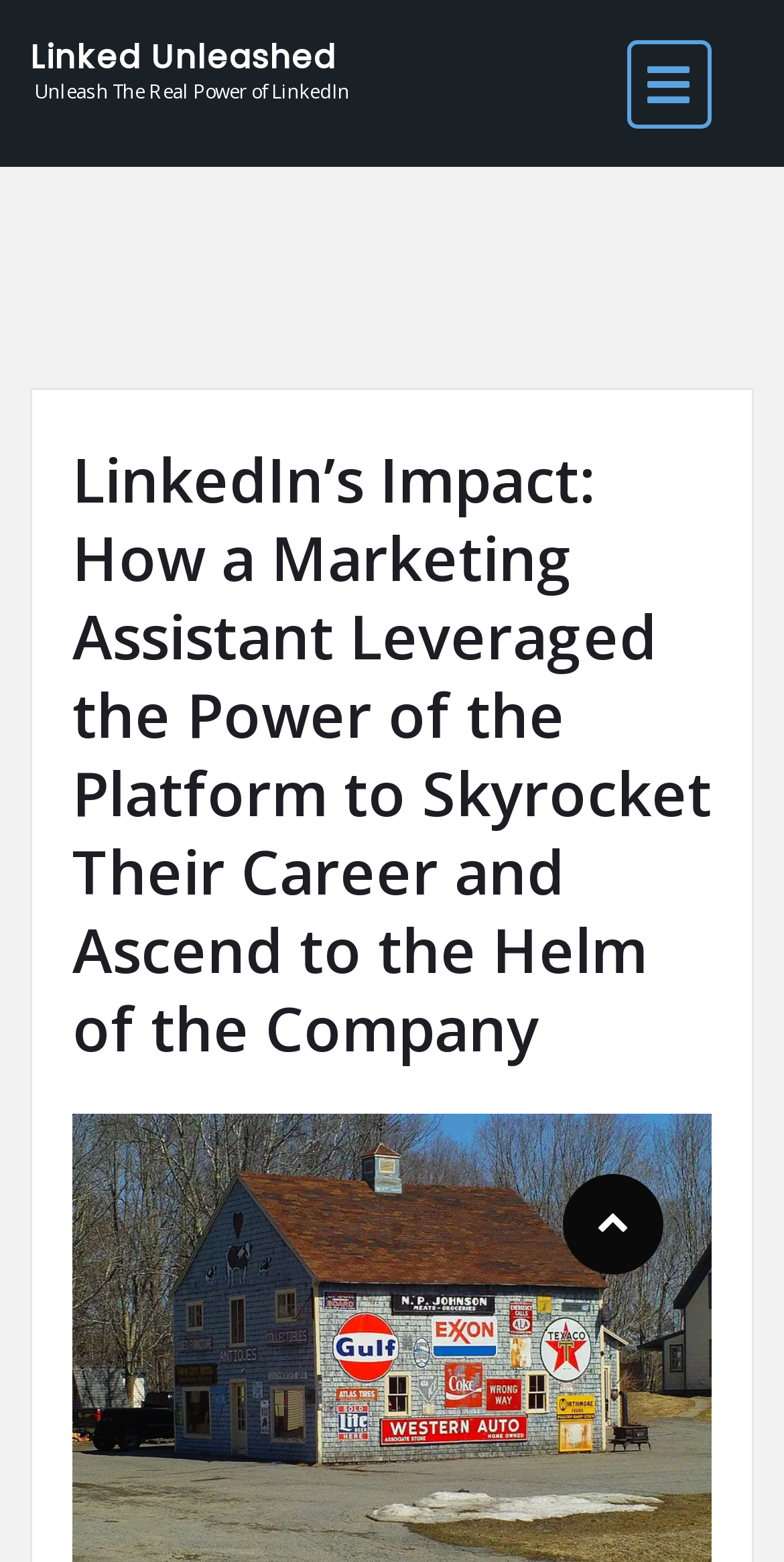Reply to the question with a single word or phrase:
Is the link 'Linked Unleashed' a heading?

Yes